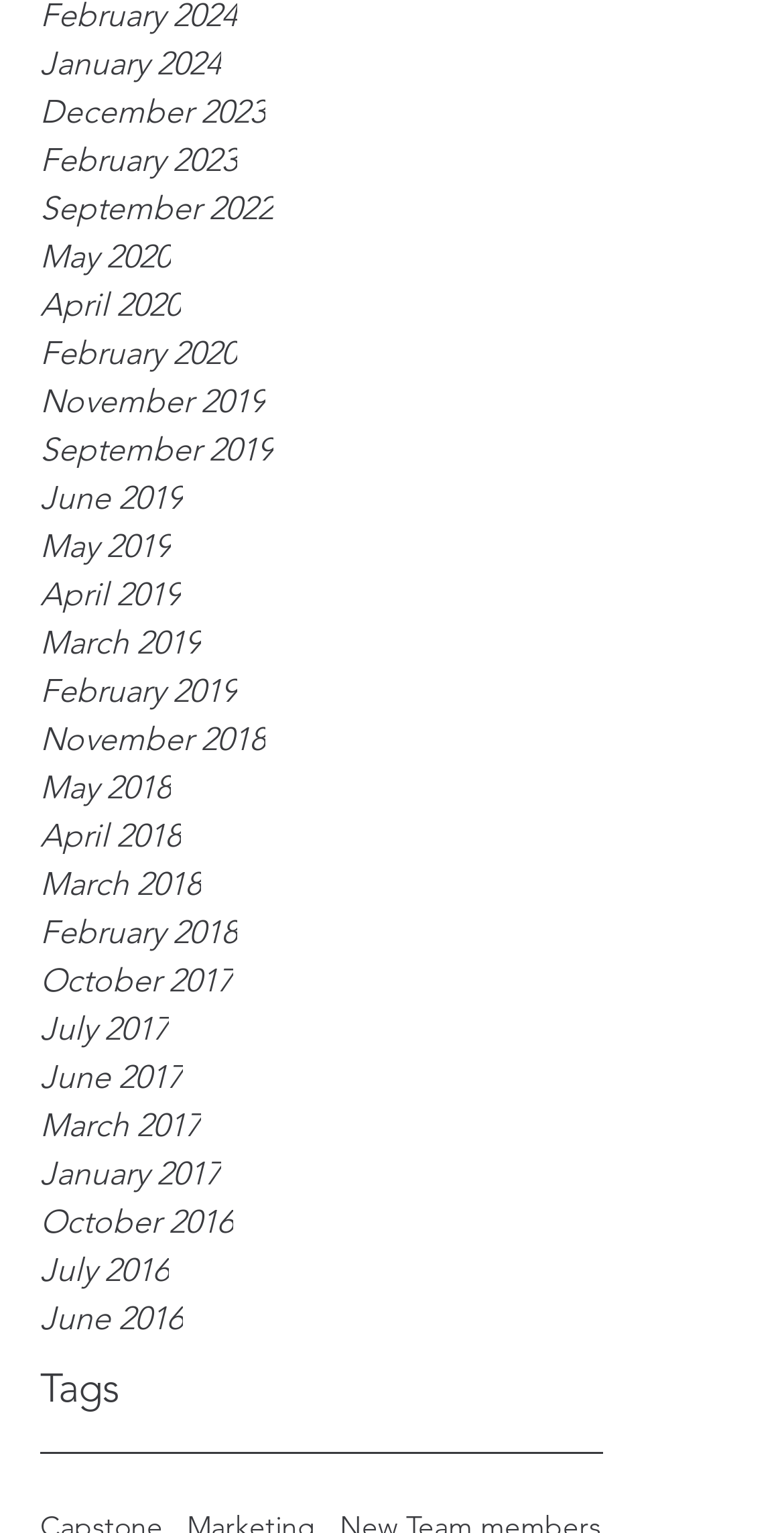Identify the bounding box coordinates of the section that should be clicked to achieve the task described: "view January 2024".

[0.051, 0.026, 0.769, 0.058]